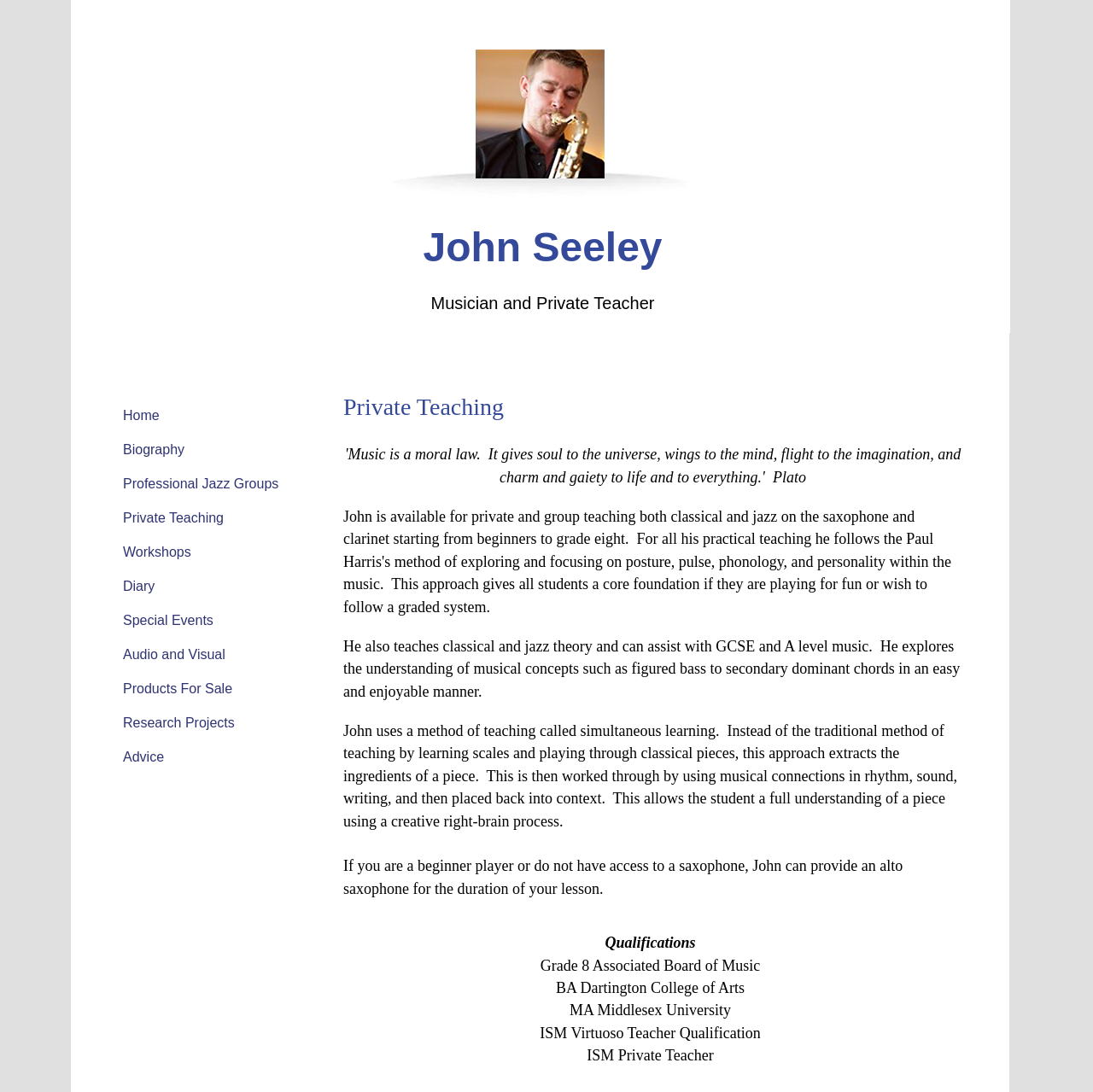Find the bounding box coordinates for the element described here: "Products For Sale".

[0.105, 0.616, 0.22, 0.645]